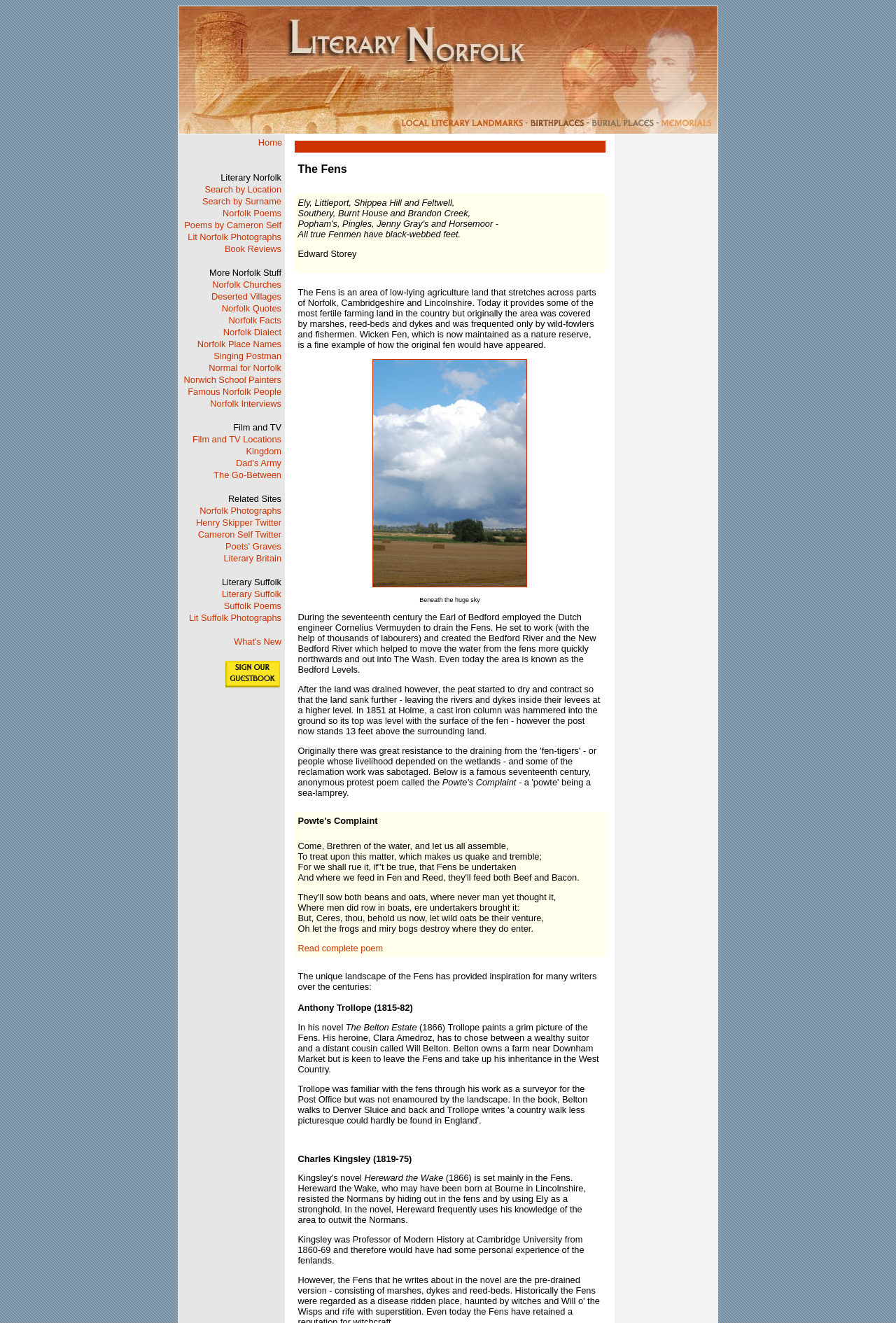Please indicate the bounding box coordinates for the clickable area to complete the following task: "Read about Norfolk Churches". The coordinates should be specified as four float numbers between 0 and 1, i.e., [left, top, right, bottom].

[0.237, 0.211, 0.314, 0.219]